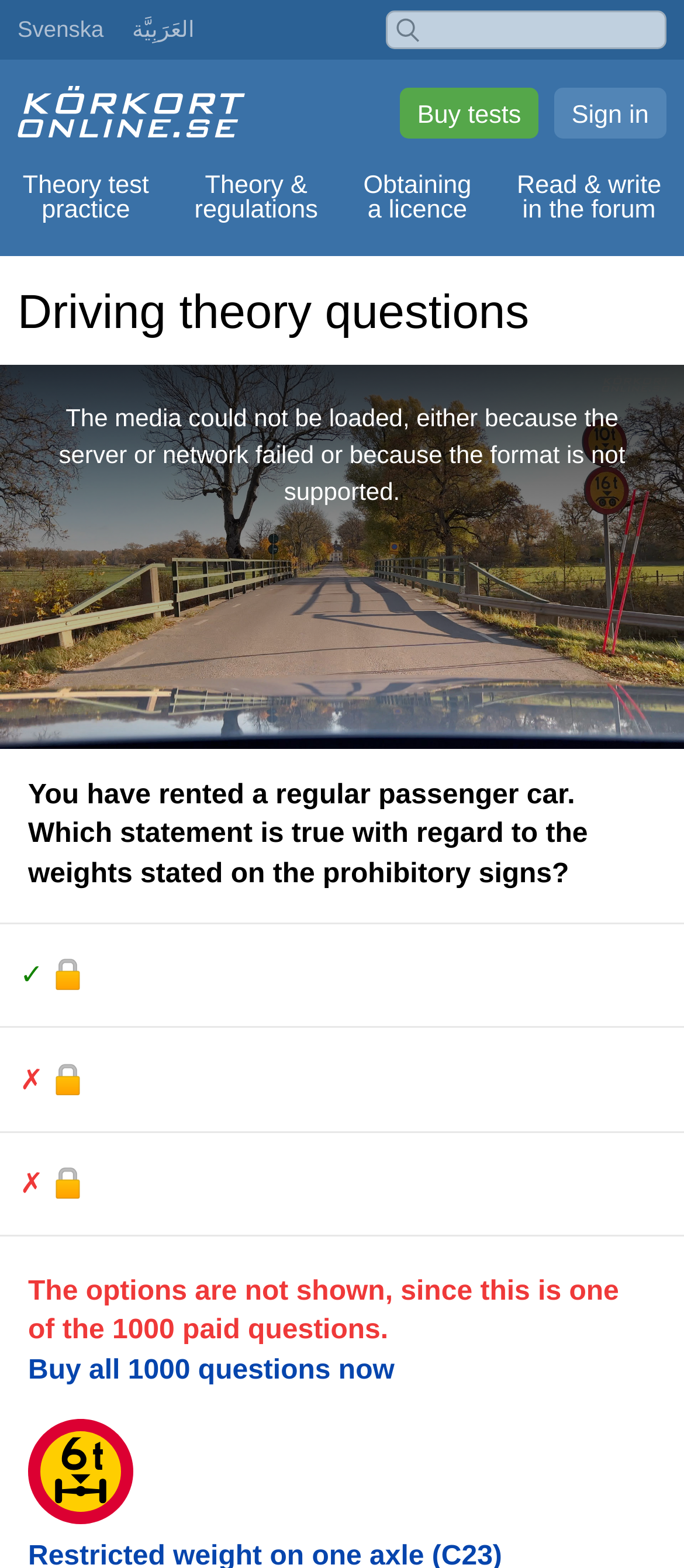Provide a brief response to the question using a single word or phrase: 
What is the purpose of the 'Theory test practice' link?

To practice theory tests